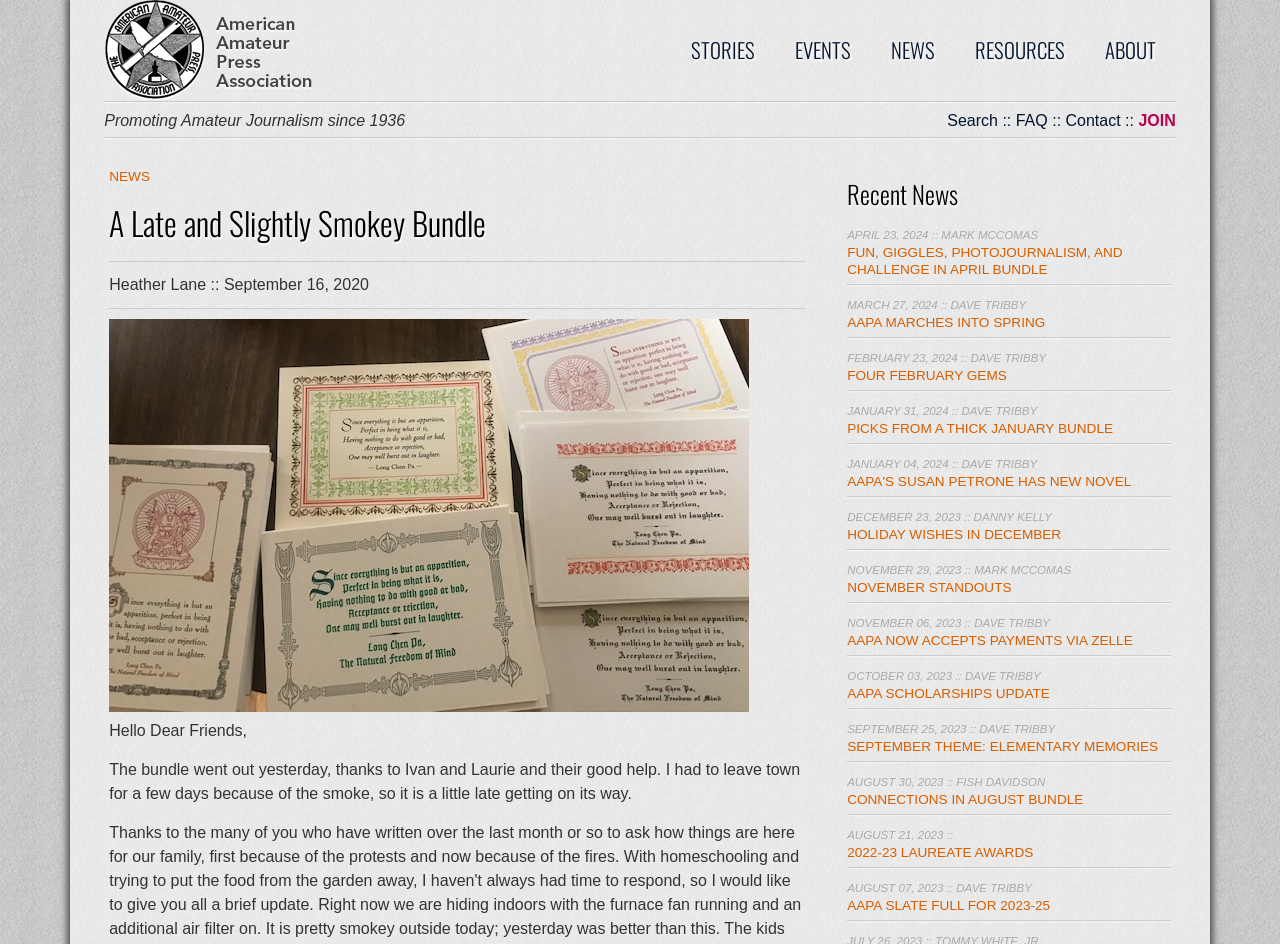Extract the primary header of the webpage and generate its text.

A Late and Slightly Smokey Bundle